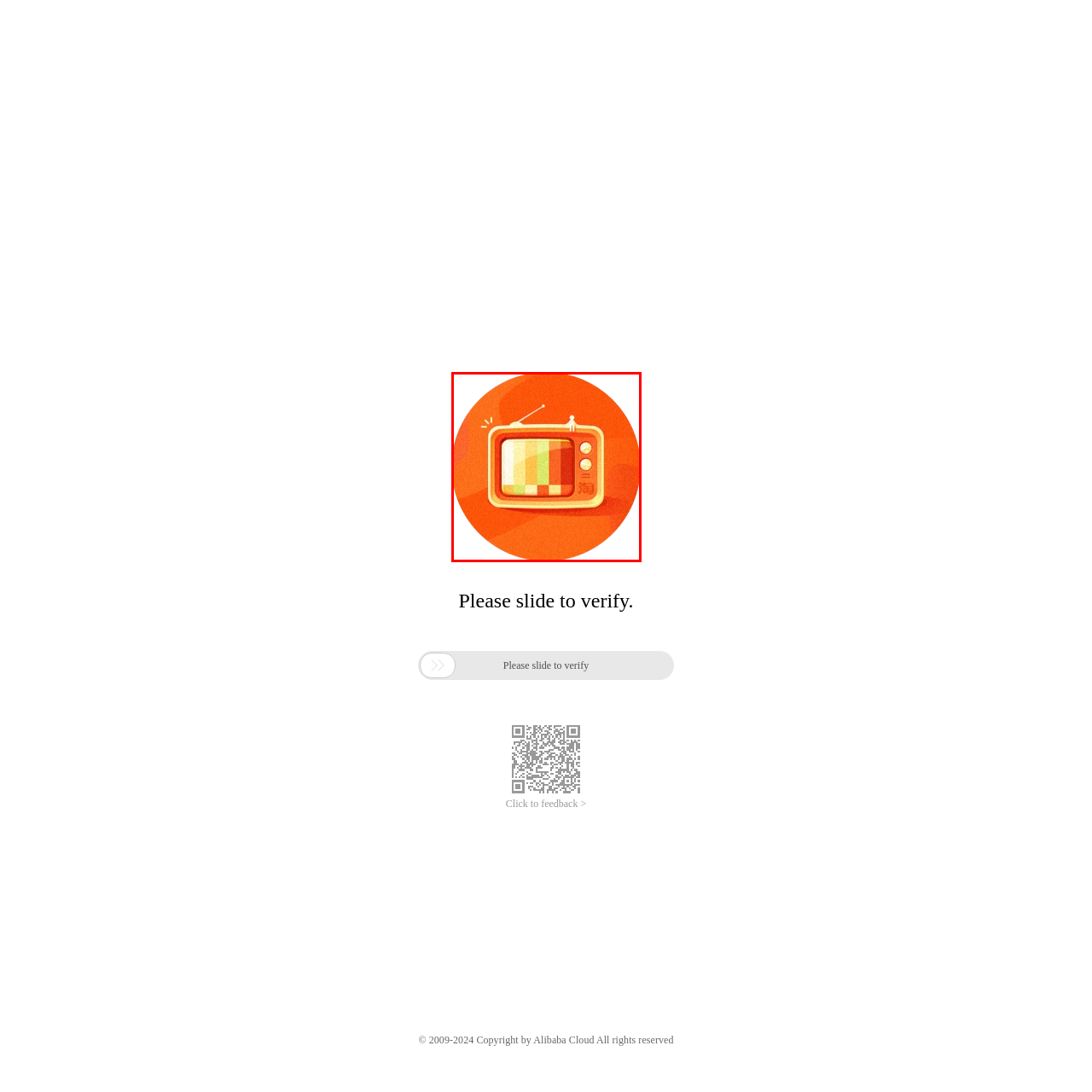Give a comprehensive description of the picture highlighted by the red border.

The image features a retro-style television set, depicted in warm orange and yellow tones. The TV screen displays horizontal stripes in various soft pastel colors, suggesting a vintage aesthetic reminiscent of classic television broadcasts. The television is adorned with a simple antenna on top and has a few control knobs on the side. The background is a vibrant orange, enhancing the nostalgic feel of the design. This imagery evokes a sense of familiarity and charm, often associated with nostalgic memories of past entertainment.